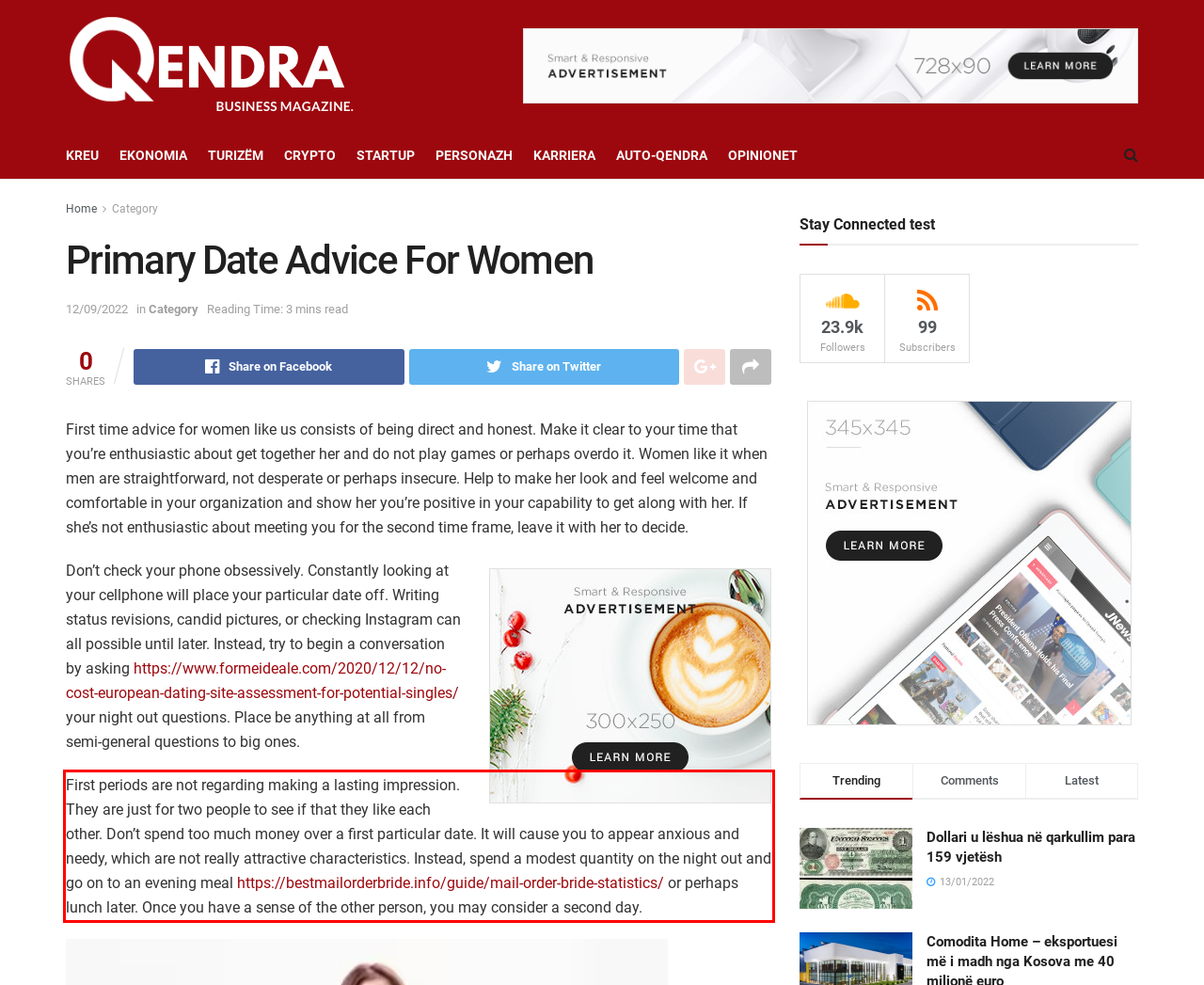Please perform OCR on the UI element surrounded by the red bounding box in the given webpage screenshot and extract its text content.

First periods are not regarding making a lasting impression. They are just for two people to see if that they like each other. Don’t spend too much money over a first particular date. It will cause you to appear anxious and needy, which are not really attractive characteristics. Instead, spend a modest quantity on the night out and go on to an evening meal https://bestmailorderbride.info/guide/mail-order-bride-statistics/ or perhaps lunch later. Once you have a sense of the other person, you may consider a second day.